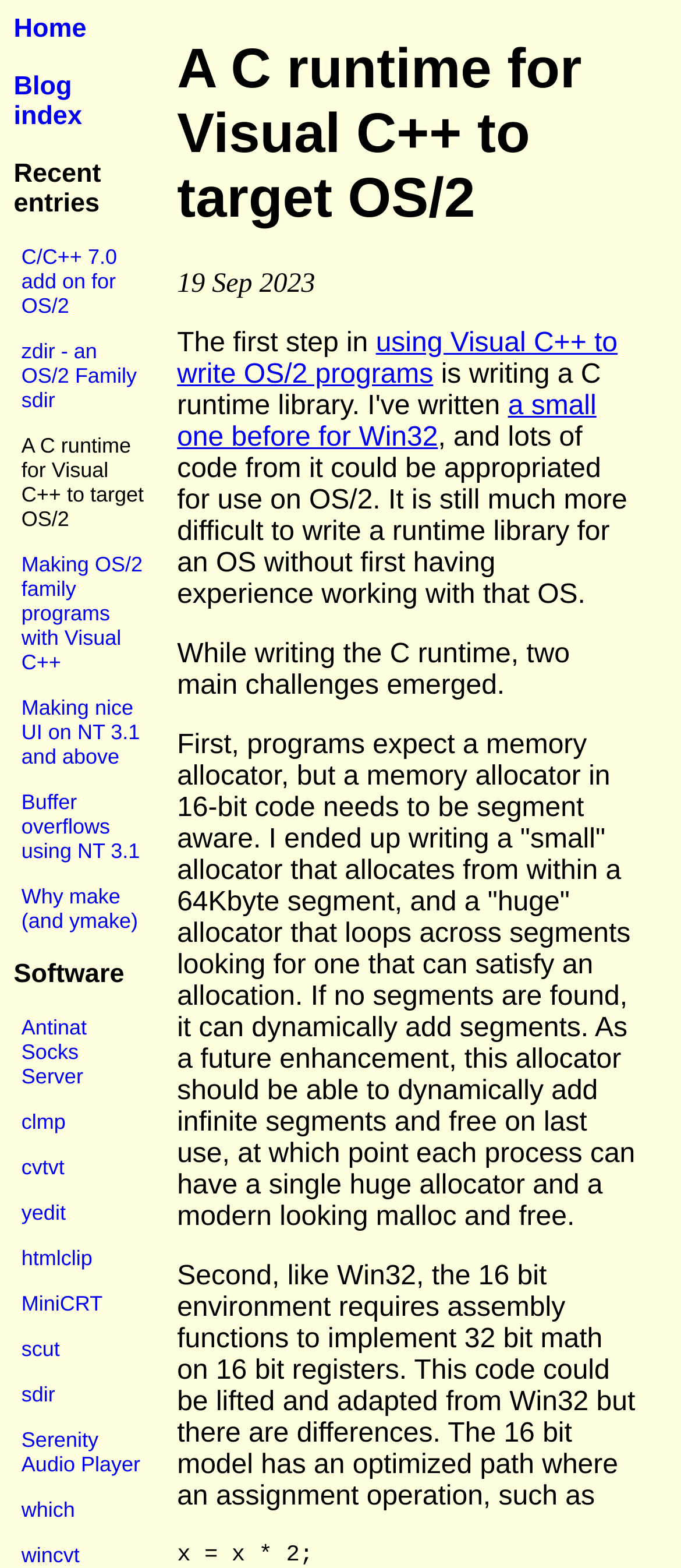What is the first step in using Visual C++ to write OS/2 programs?
From the details in the image, answer the question comprehensively.

According to the webpage, the first step in using Visual C++ to write OS/2 programs is to use a runtime library, which is the topic of the webpage.